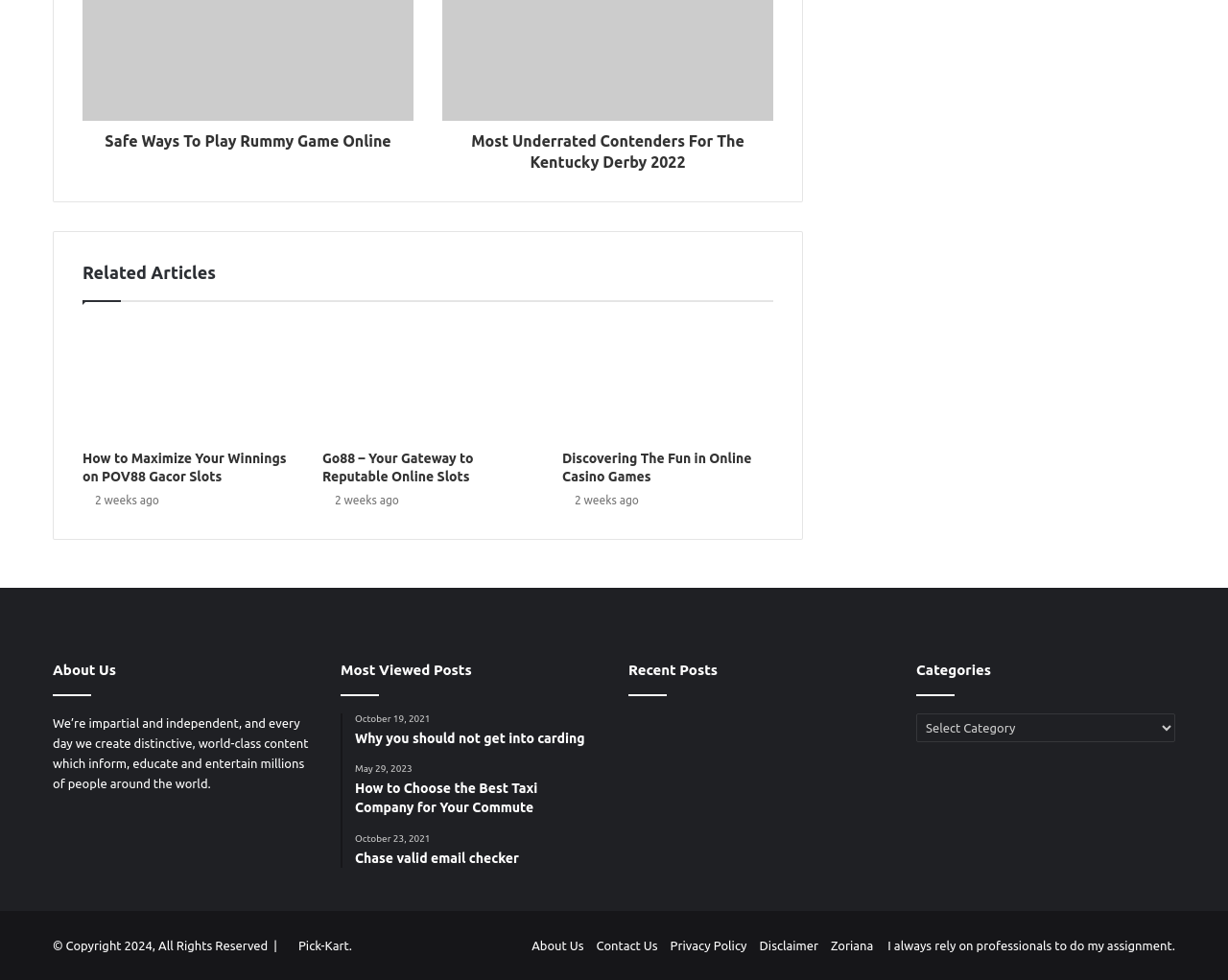Give a one-word or one-phrase response to the question:
What is the purpose of the 'About Us' section?

To provide information about the website